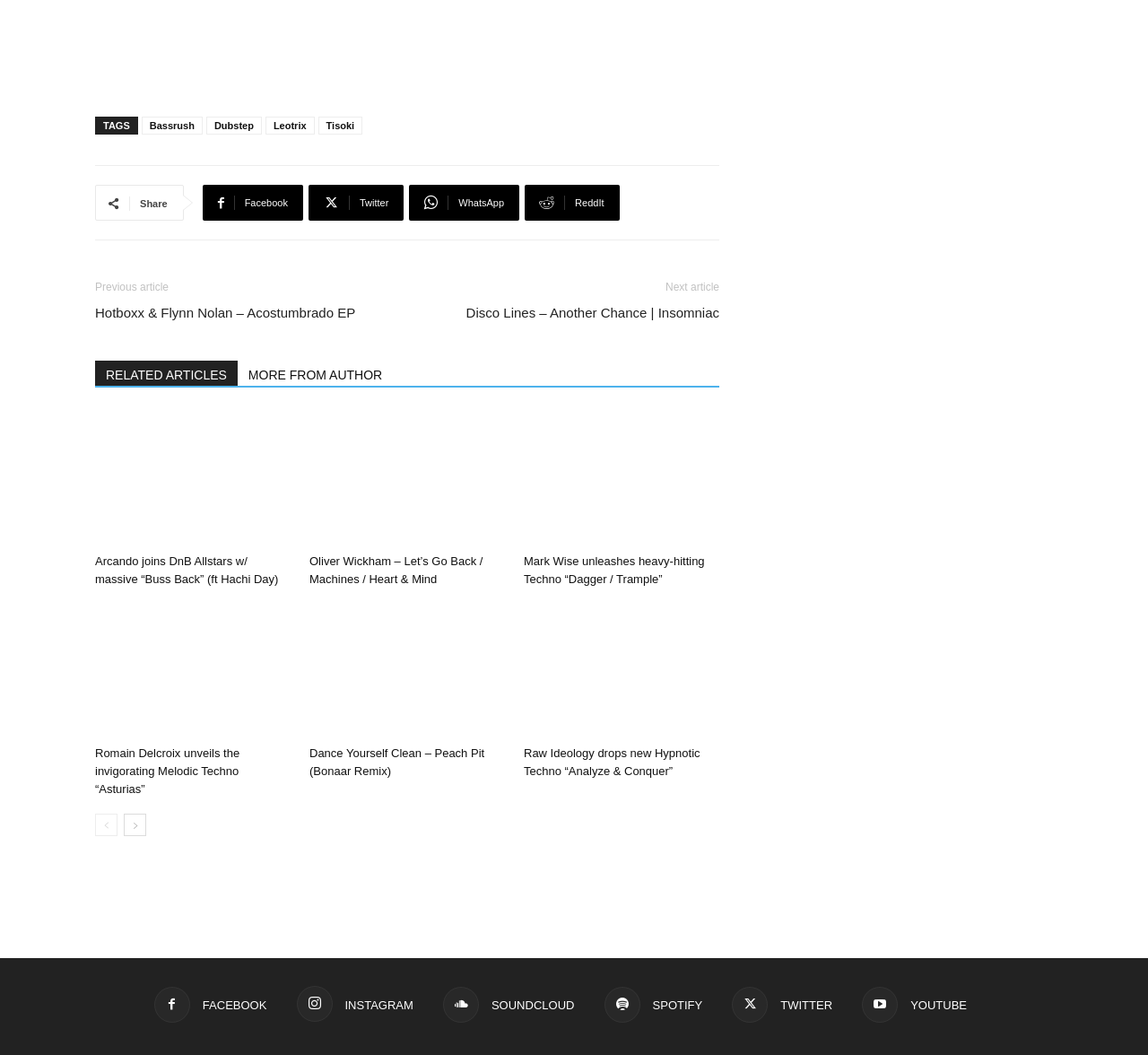Provide a one-word or one-phrase answer to the question:
What is the function of the 'prev-page' and 'next-page' links?

Navigation